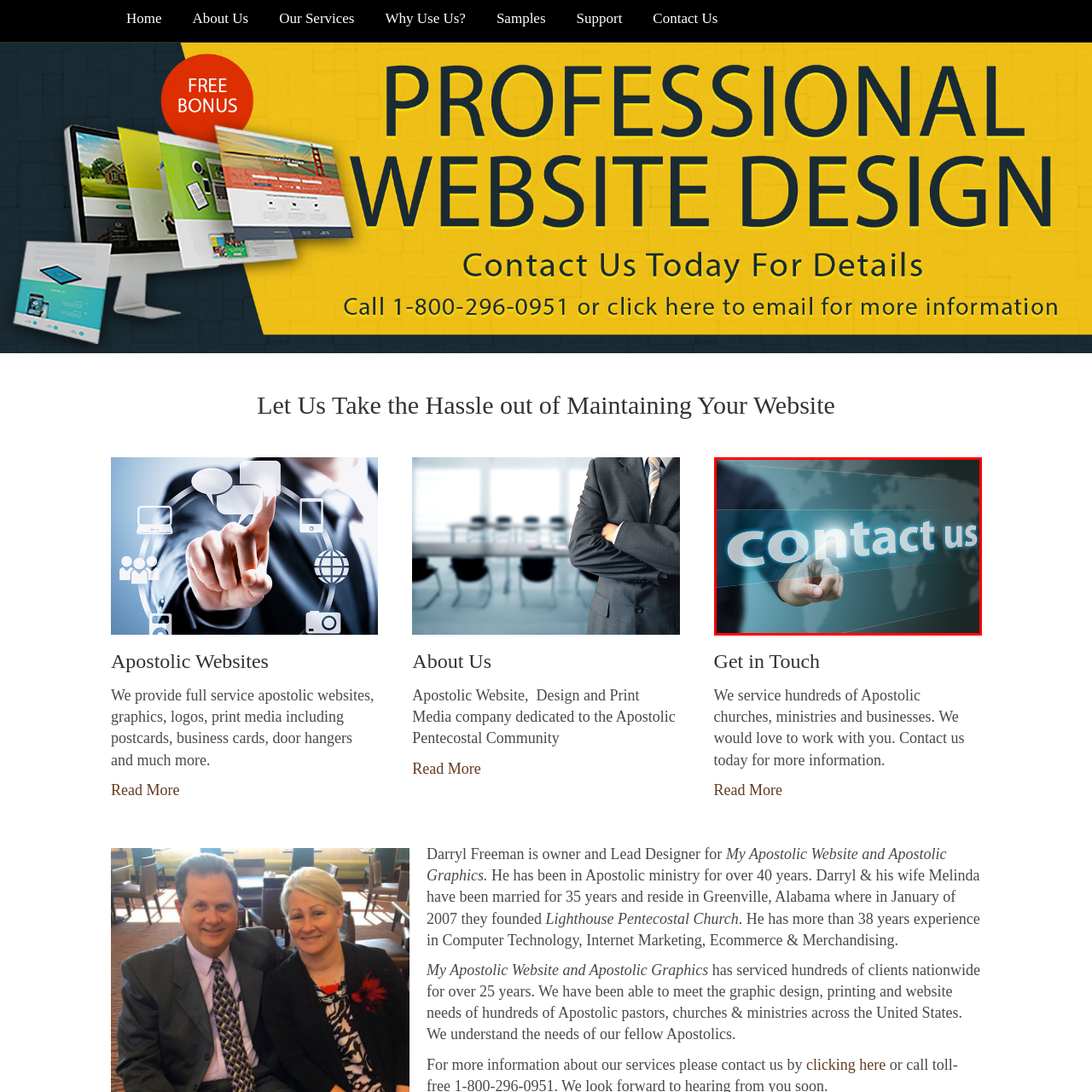What is the purpose of the image?
Direct your attention to the image inside the red bounding box and provide a detailed explanation in your answer.

The image is designed to invite viewers to get in touch with the organization, as it features a call to action with the words 'contact us' and a hand reaching out towards the digital display, emphasizing the organization's eagerness to connect and assist those interested in their offerings.